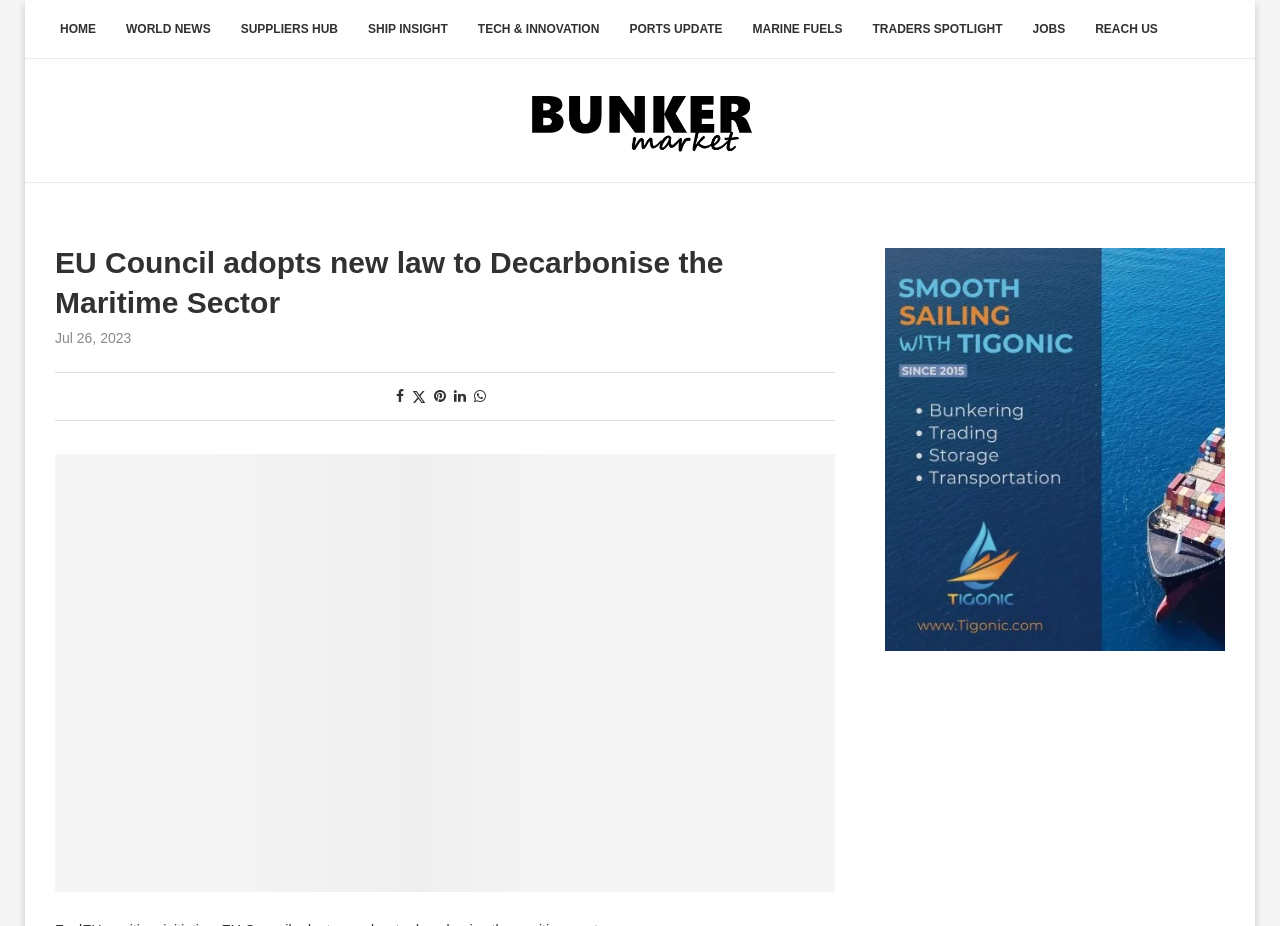How many navigation links are there? Analyze the screenshot and reply with just one word or a short phrase.

13